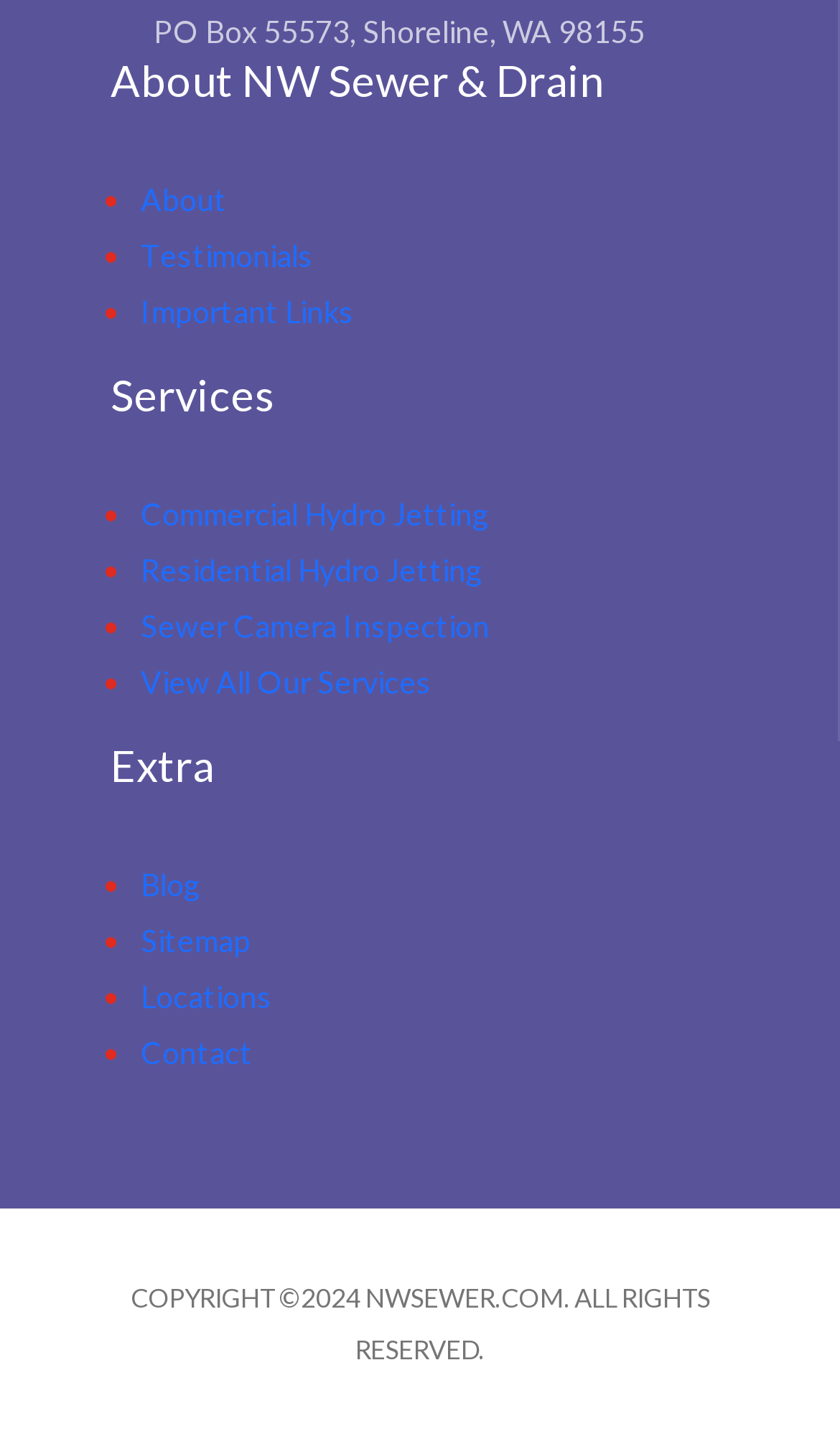Please respond to the question using a single word or phrase:
What year is the copyright for?

2024